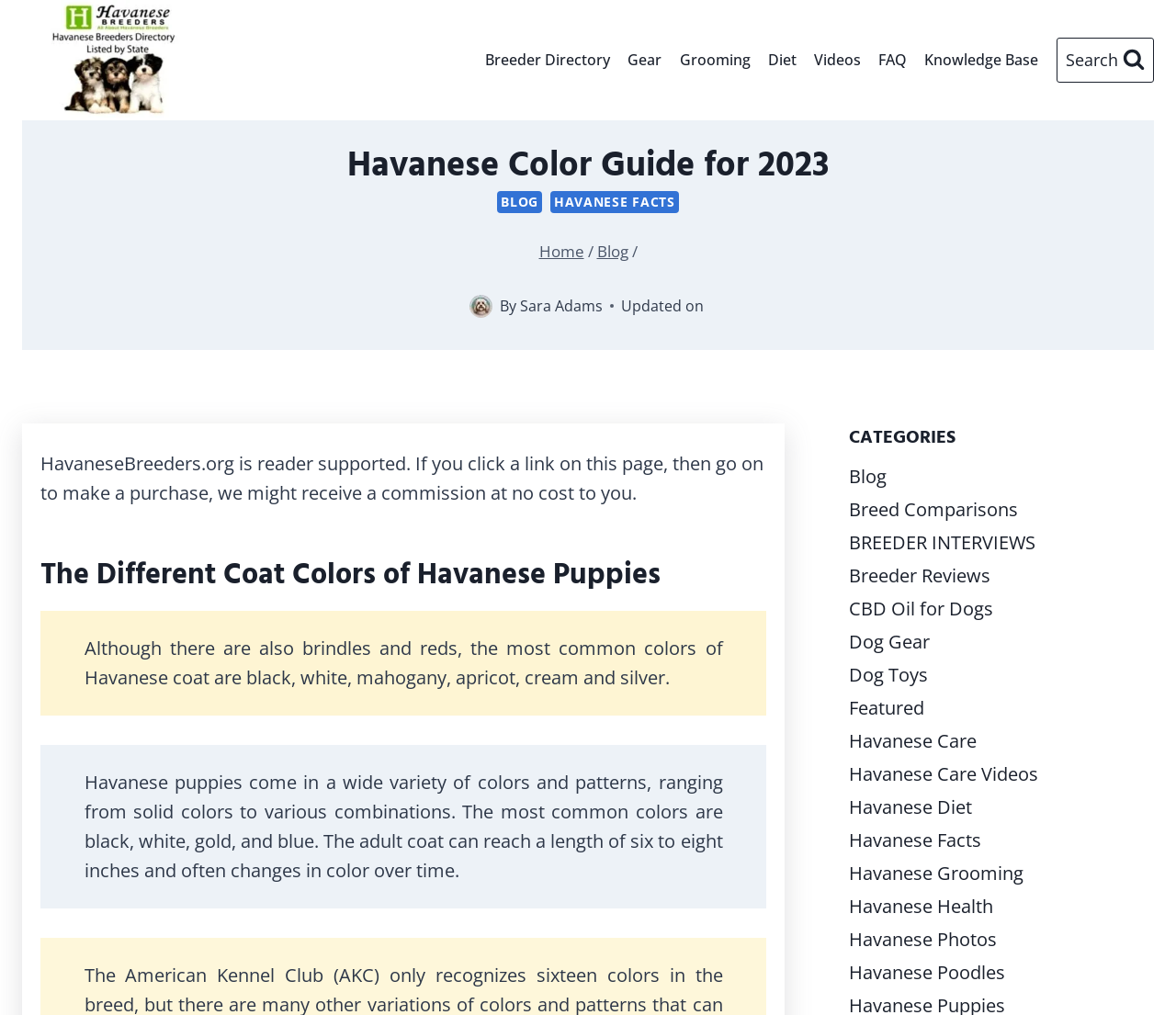Identify the bounding box coordinates for the UI element described as follows: "CBD Oil for Dogs". Ensure the coordinates are four float numbers between 0 and 1, formatted as [left, top, right, bottom].

[0.722, 0.588, 0.845, 0.612]